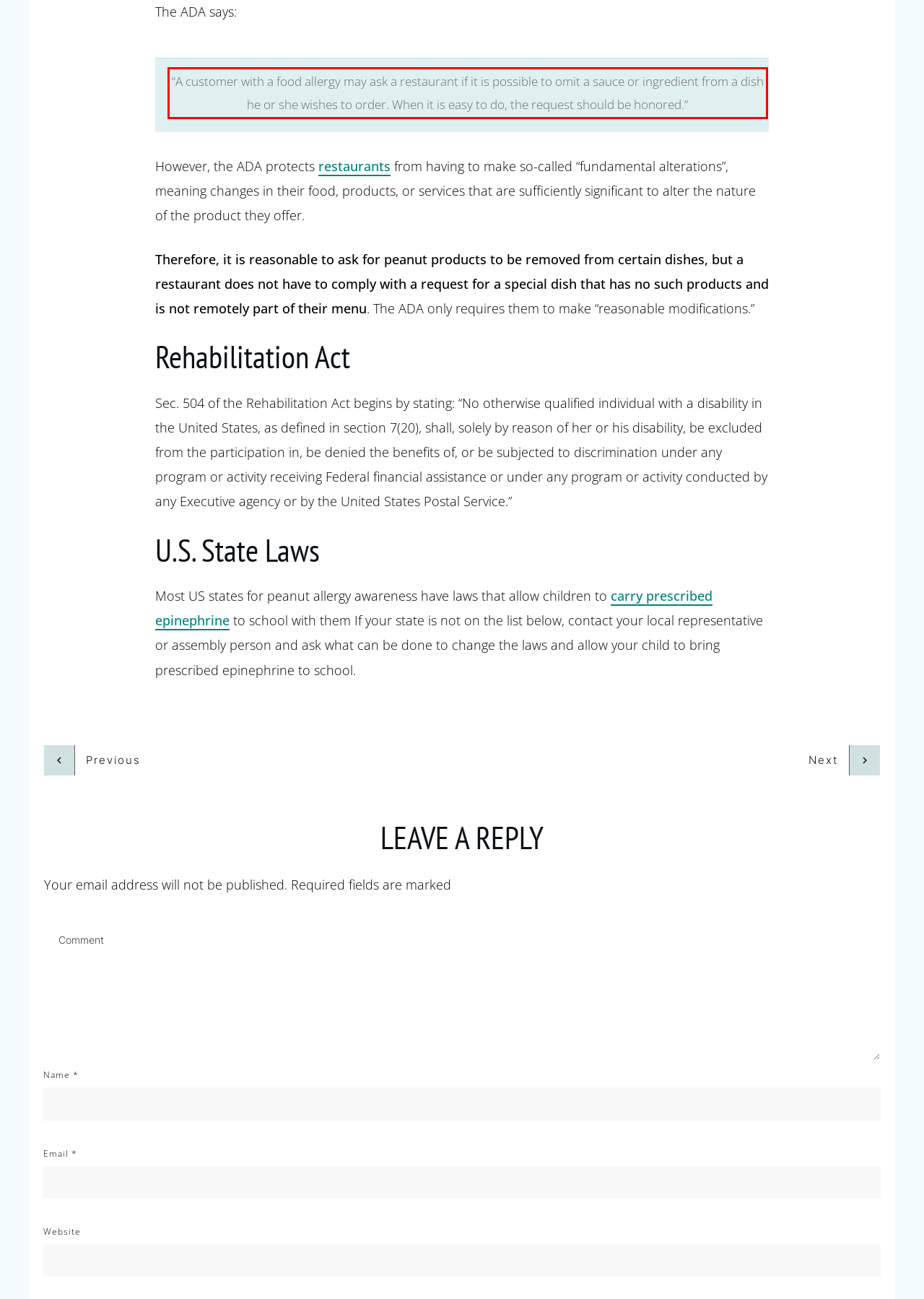Please identify and extract the text from the UI element that is surrounded by a red bounding box in the provided webpage screenshot.

“A customer with a food allergy may ask a restaurant if it is possible to omit a sauce or ingredient from a dish he or she wishes to order. When it is easy to do, the request should be honored.”